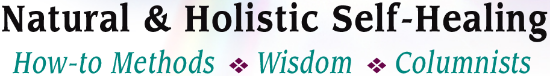Explain the scene depicted in the image, including all details.

This image features an elegant header for a section titled "Natural & Holistic Self-Healing." The design combines a bold, black font for the main title with a softer, multi-colored background that enhances its appeal. Below the main title, three key categories are highlighted: "How-to Methods," "Wisdom," and "Columnists," each separated by decorative symbols. This image sets a thematic foundation for exploring various approaches to self-healing and wellness, inviting readers to delve deeper into holistic practices and insights.